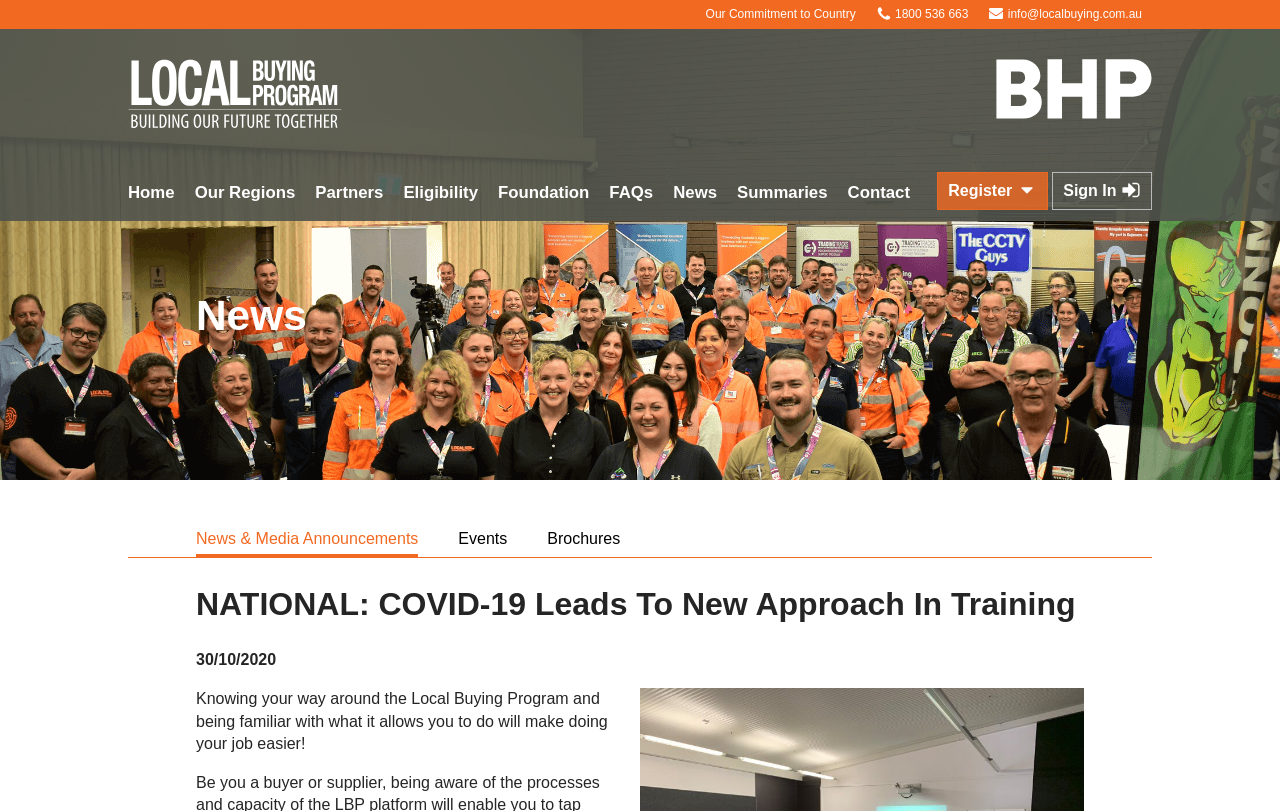From the webpage screenshot, identify the region described by Partners. Provide the bounding box coordinates as (top-left x, top-left y, bottom-right x, bottom-right y), with each value being a floating point number between 0 and 1.

[0.239, 0.224, 0.307, 0.272]